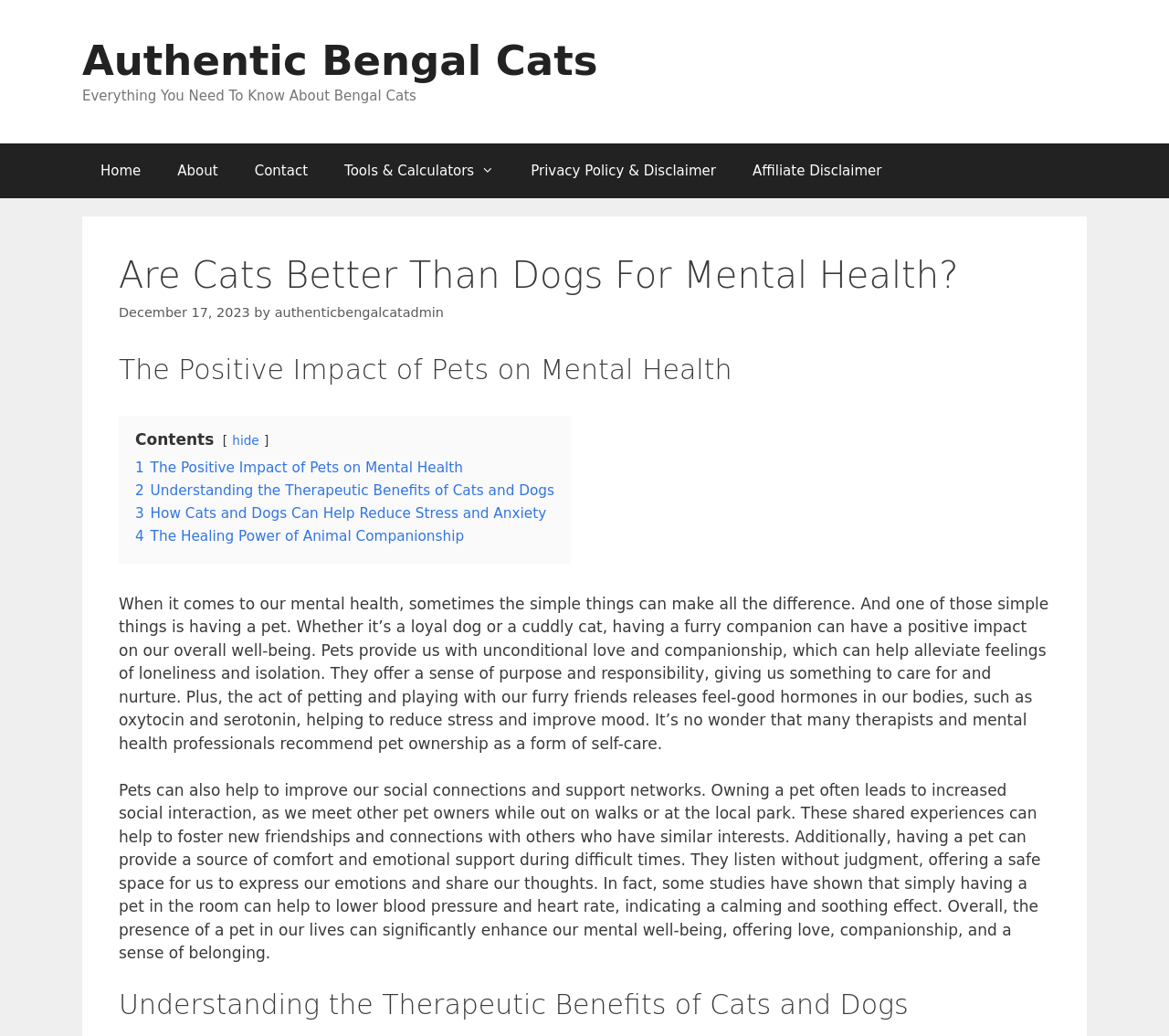Identify the bounding box coordinates of the area you need to click to perform the following instruction: "Click on the 'Tools & Calculators' link".

[0.279, 0.138, 0.438, 0.191]